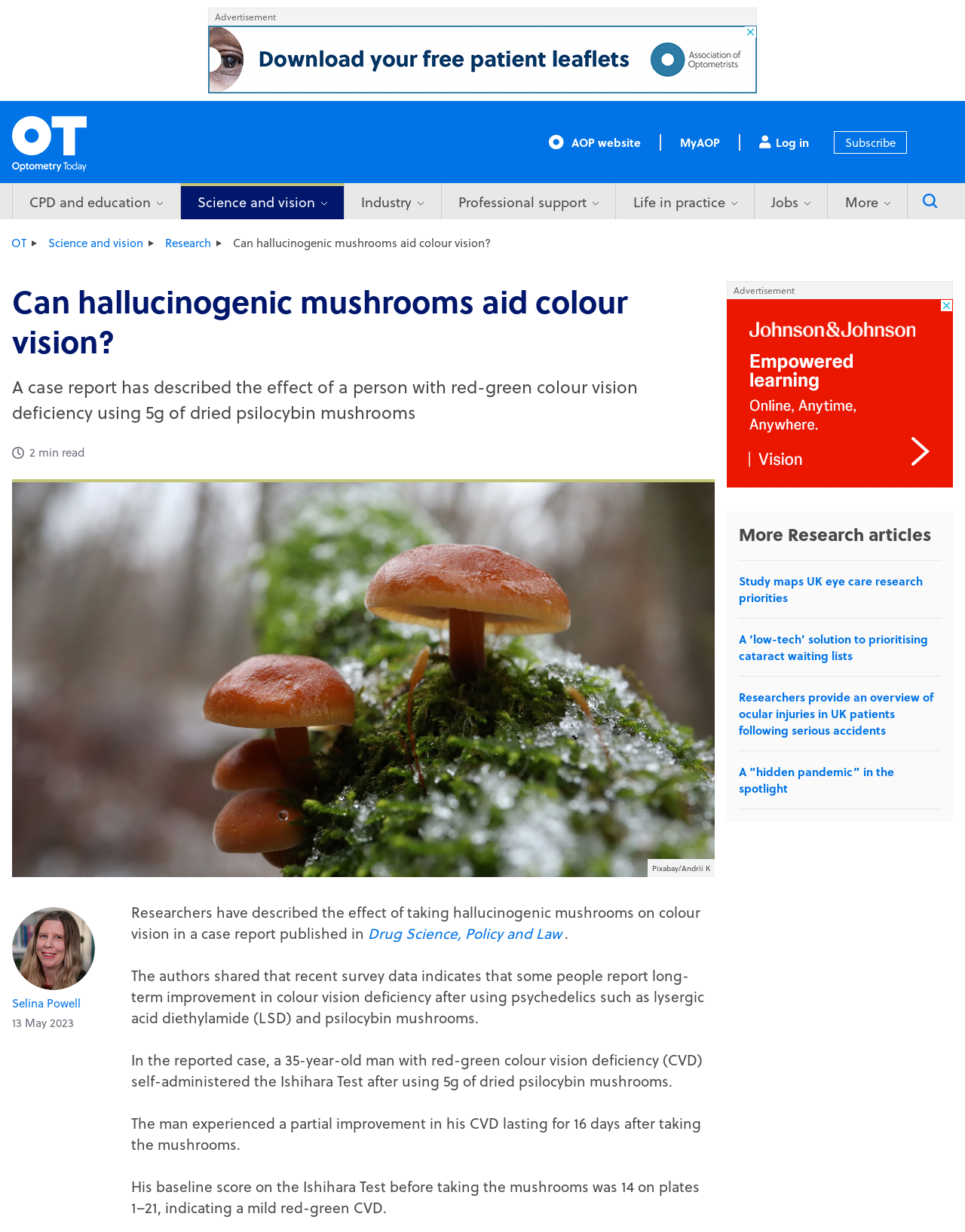How long did the partial improvement in colour vision deficiency last?
Make sure to answer the question with a detailed and comprehensive explanation.

According to the text, the man experienced a partial improvement in his colour vision deficiency lasting for 16 days after taking the mushrooms, as stated in the sentence 'The man experienced a partial improvement in his CVD lasting for 16 days after taking the mushrooms.'